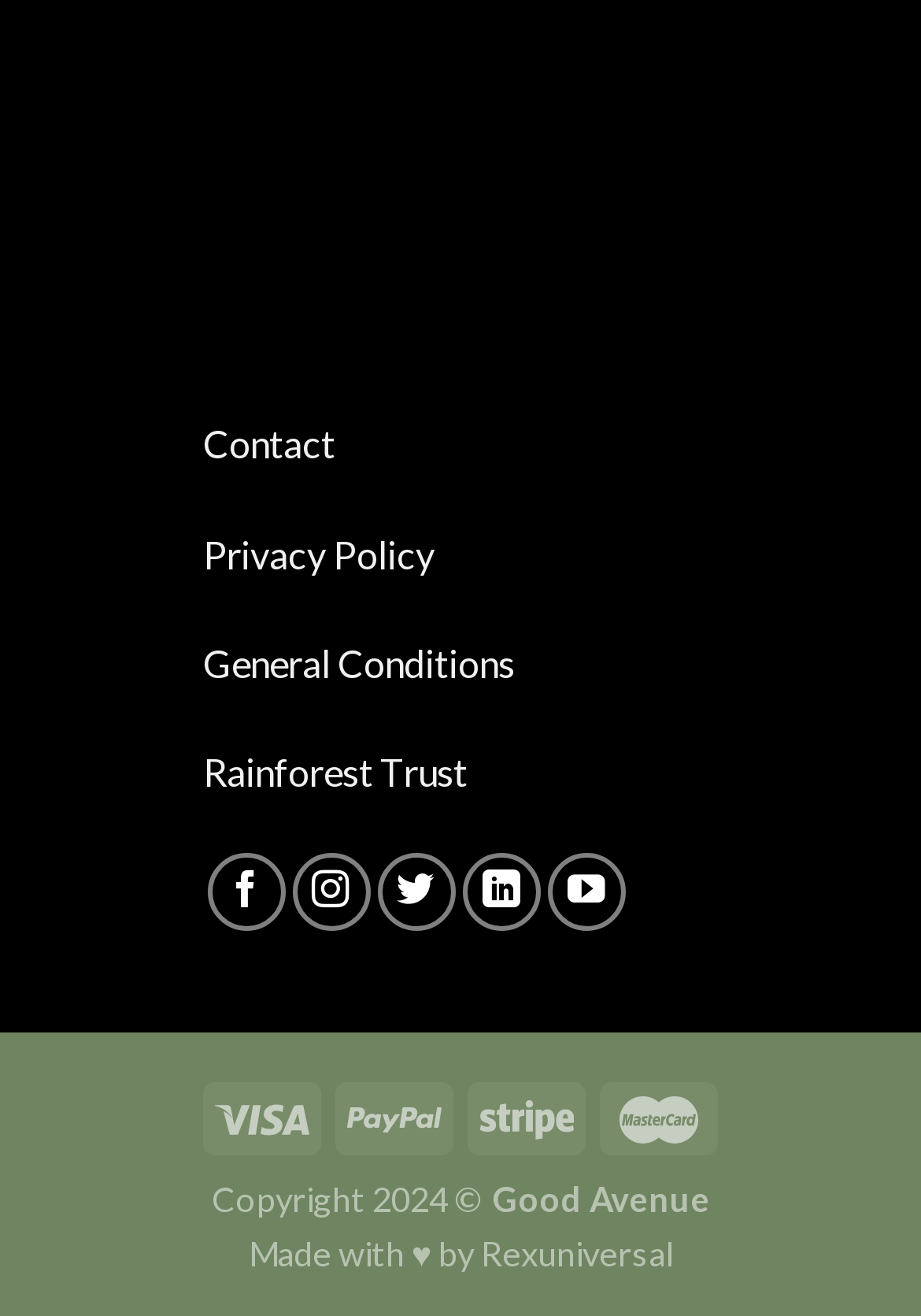What is the name of the company that made the website?
Respond with a short answer, either a single word or a phrase, based on the image.

Rexuniversal